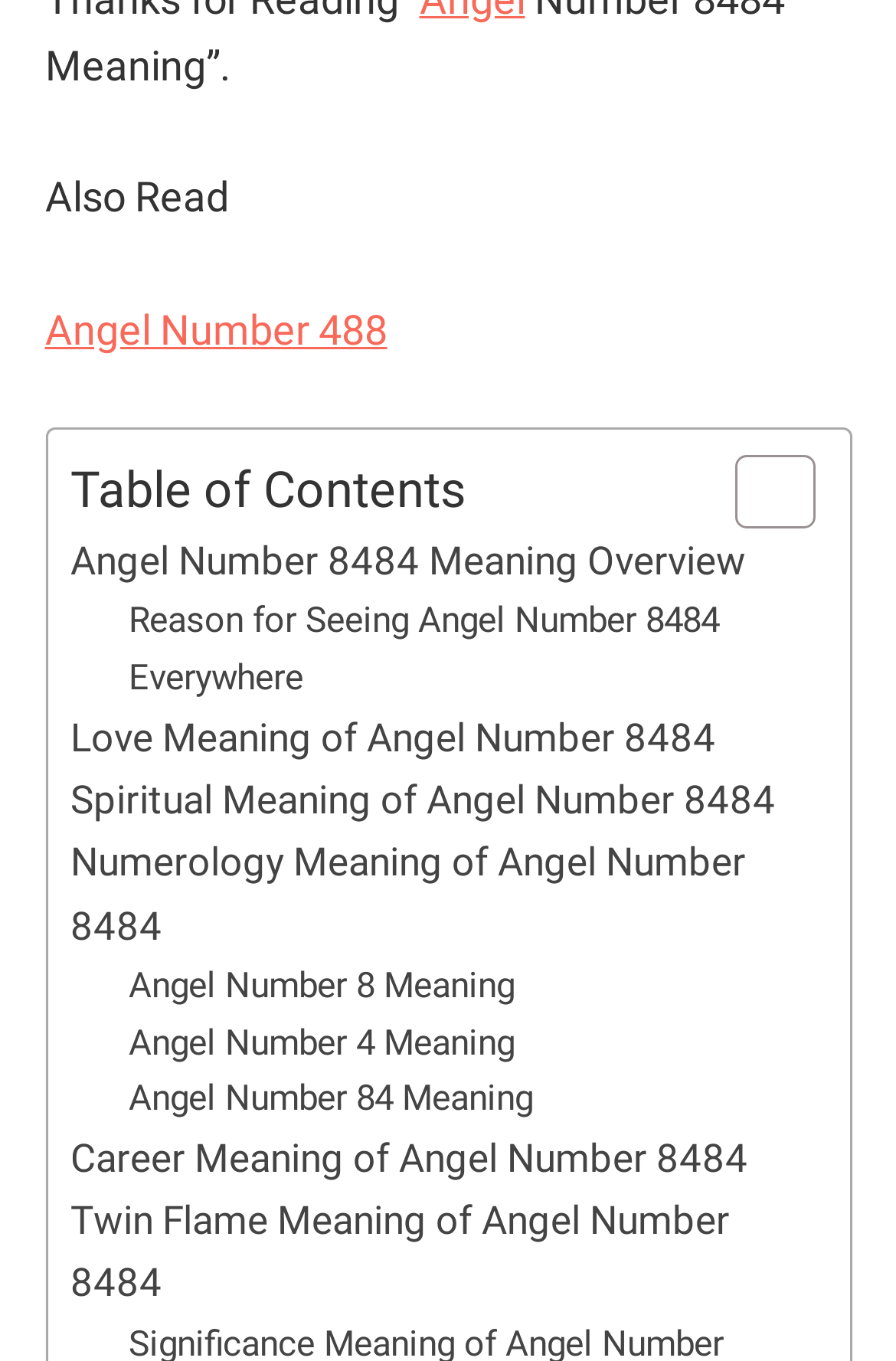Identify the bounding box coordinates of the section to be clicked to complete the task described by the following instruction: "Learn about 'Love Meaning of Angel Number 8484'". The coordinates should be four float numbers between 0 and 1, formatted as [left, top, right, bottom].

[0.078, 0.519, 0.799, 0.565]